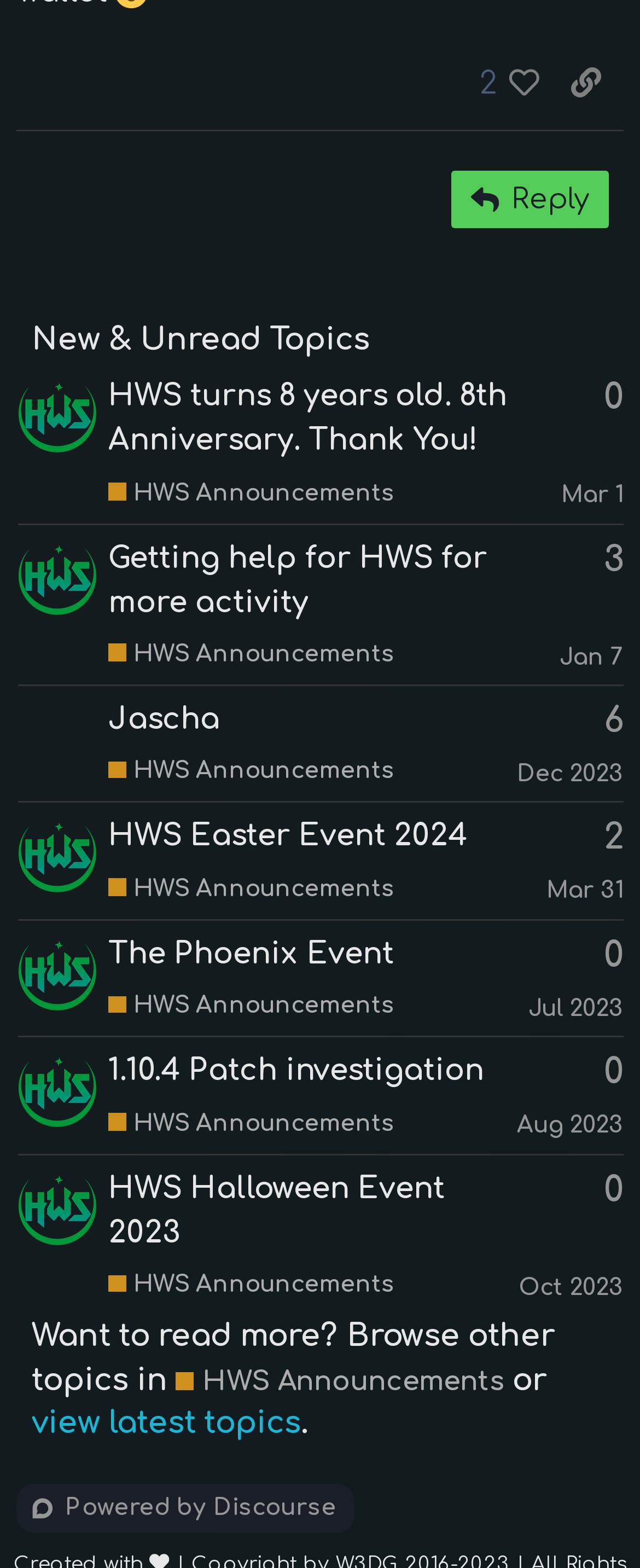When was the fifth post created?
Examine the webpage screenshot and provide an in-depth answer to the question.

I found the answer by looking at the fifth row in the table, which contains a generic element with the text 'Created: Mar 31, 2024 3:44 pm'.